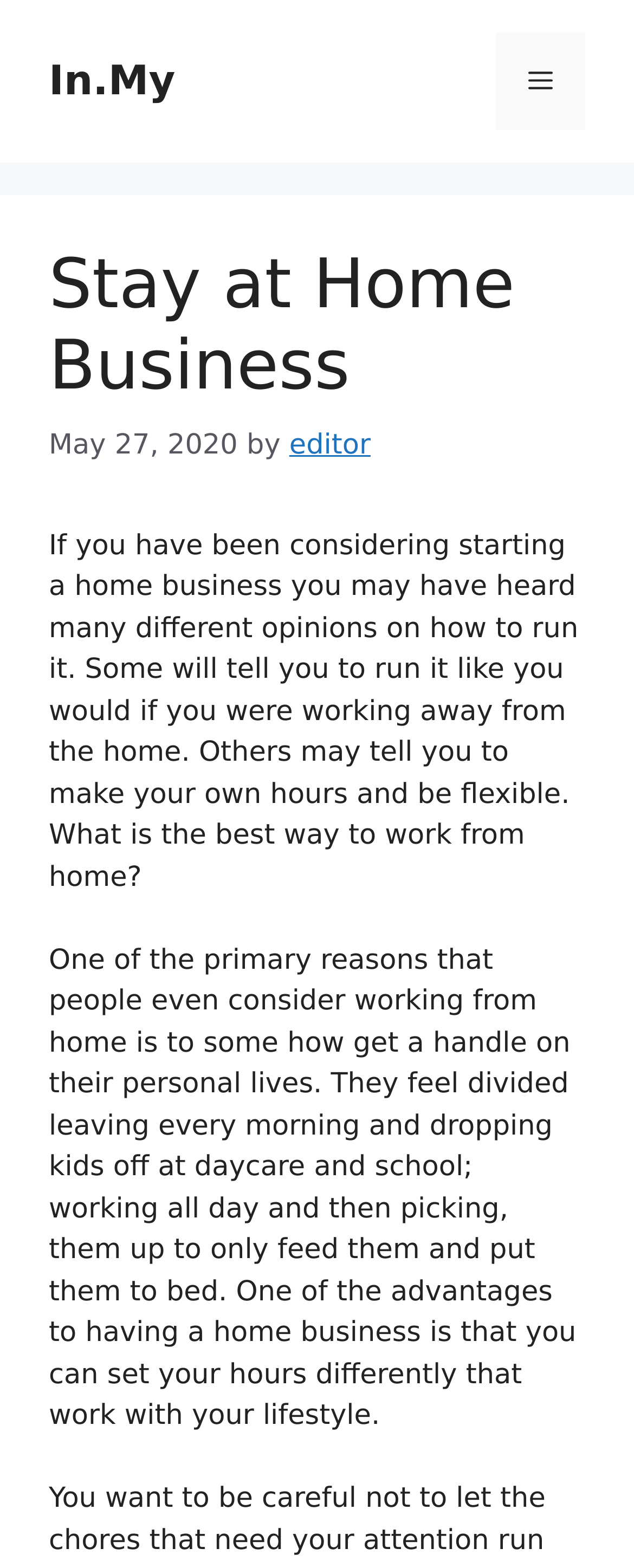Respond to the question below with a single word or phrase:
What is the main topic of the article?

working from home